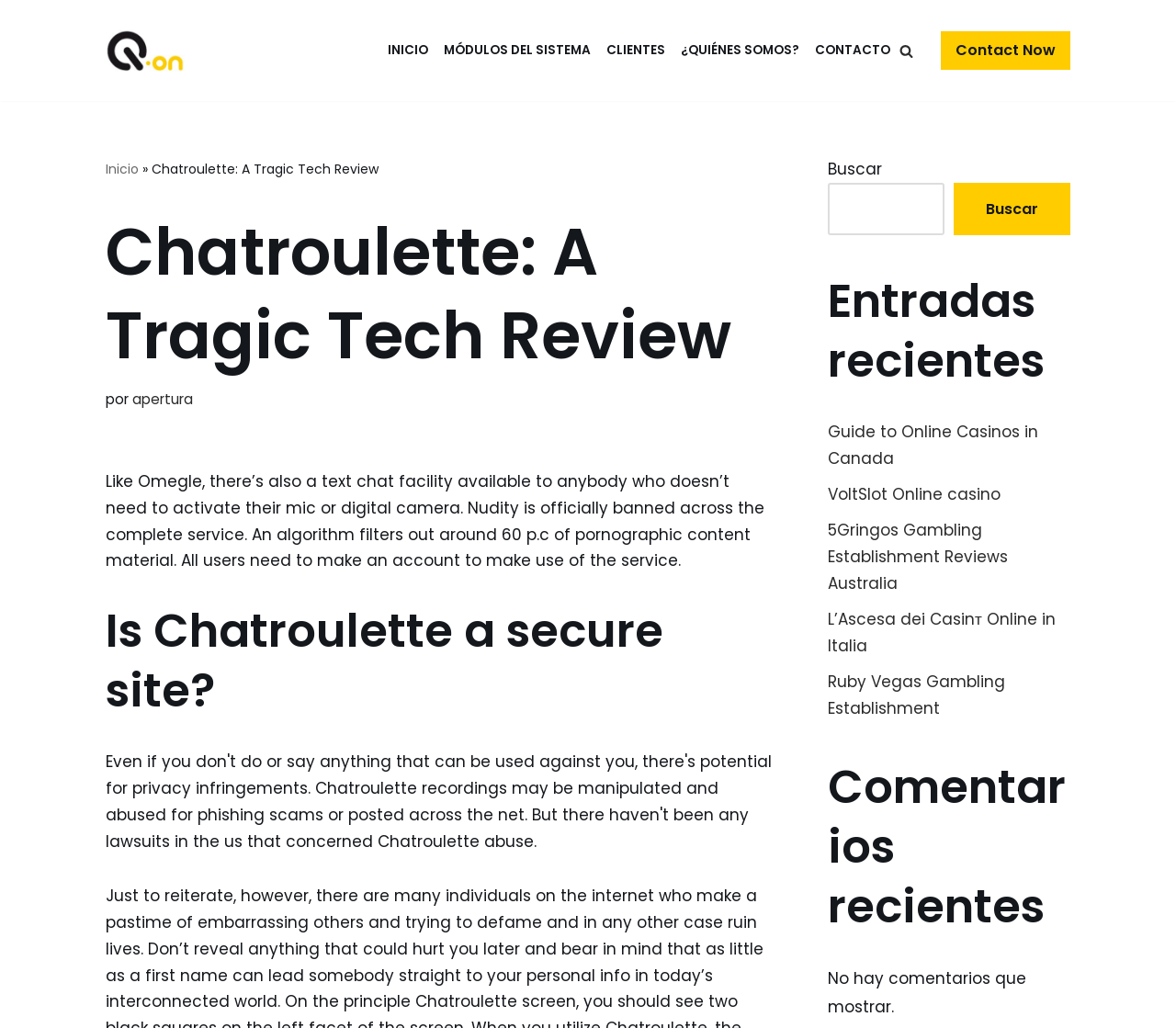Please specify the bounding box coordinates in the format (top-left x, top-left y, bottom-right x, bottom-right y), with values ranging from 0 to 1. Identify the bounding box for the UI component described as follows: 5Gringos Gambling Establishment Reviews Australia

[0.704, 0.505, 0.857, 0.578]